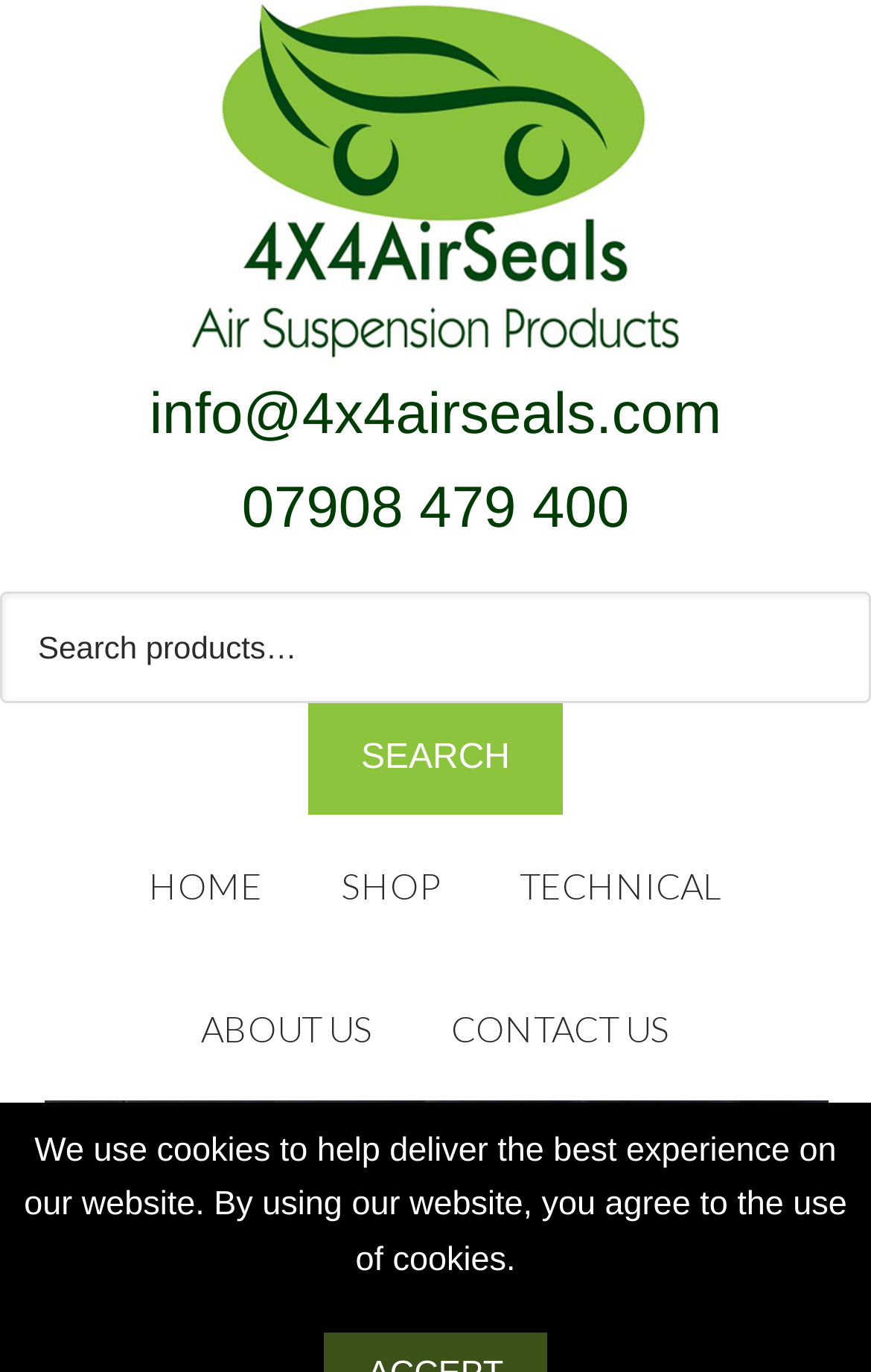Show me the bounding box coordinates of the clickable region to achieve the task as per the instruction: "click on 4X4 AIR SEALS".

[0.0, 0.0, 1.0, 0.267]